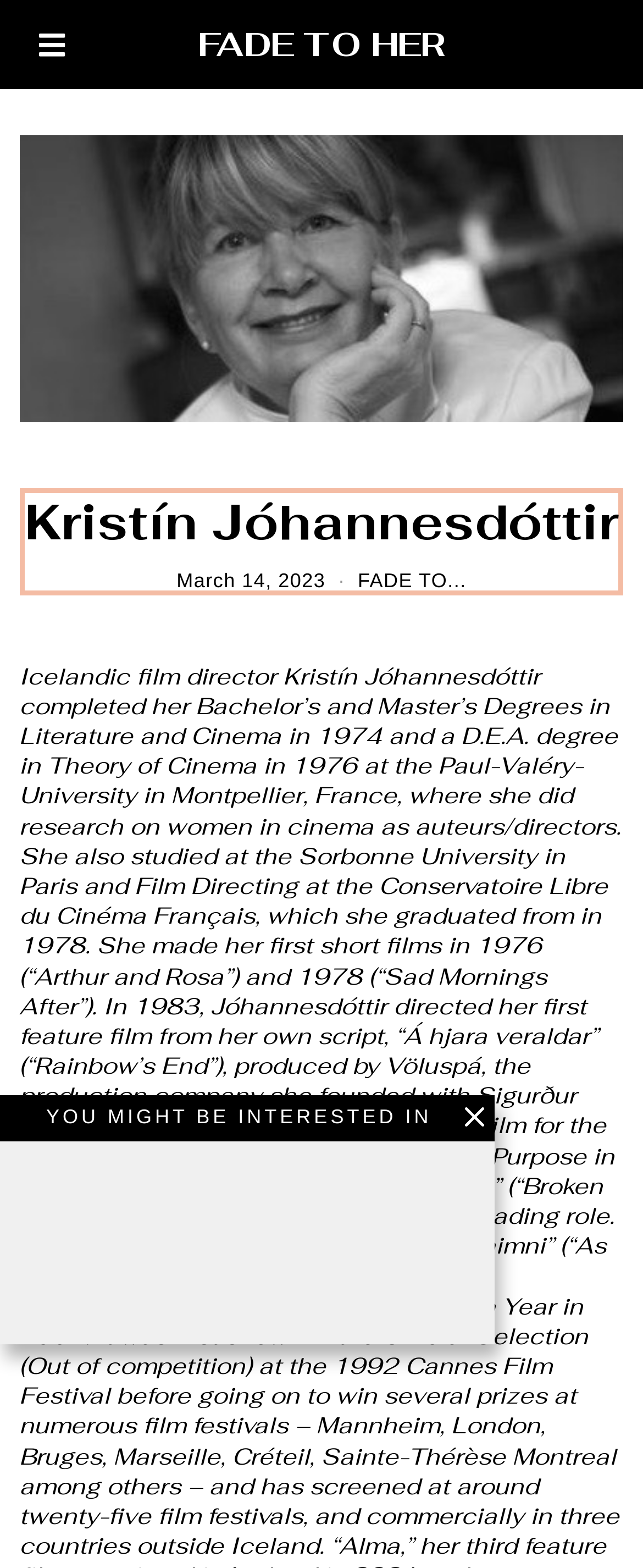Give a one-word or short phrase answer to this question: 
What is the purpose of the button with the icon?

Unknown